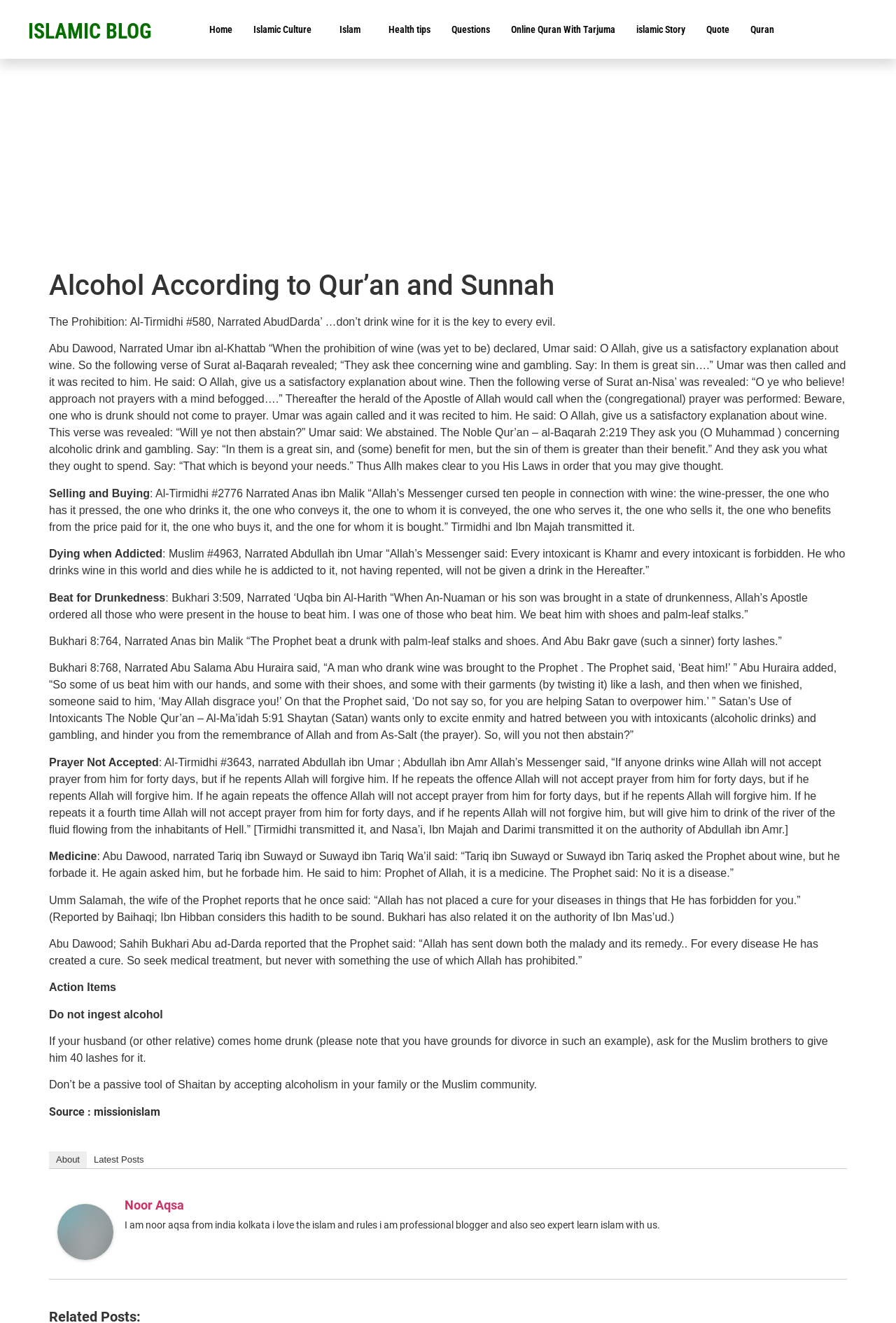Identify the bounding box coordinates for the UI element described as follows: "Questions". Ensure the coordinates are four float numbers between 0 and 1, formatted as [left, top, right, bottom].

[0.492, 0.011, 0.559, 0.034]